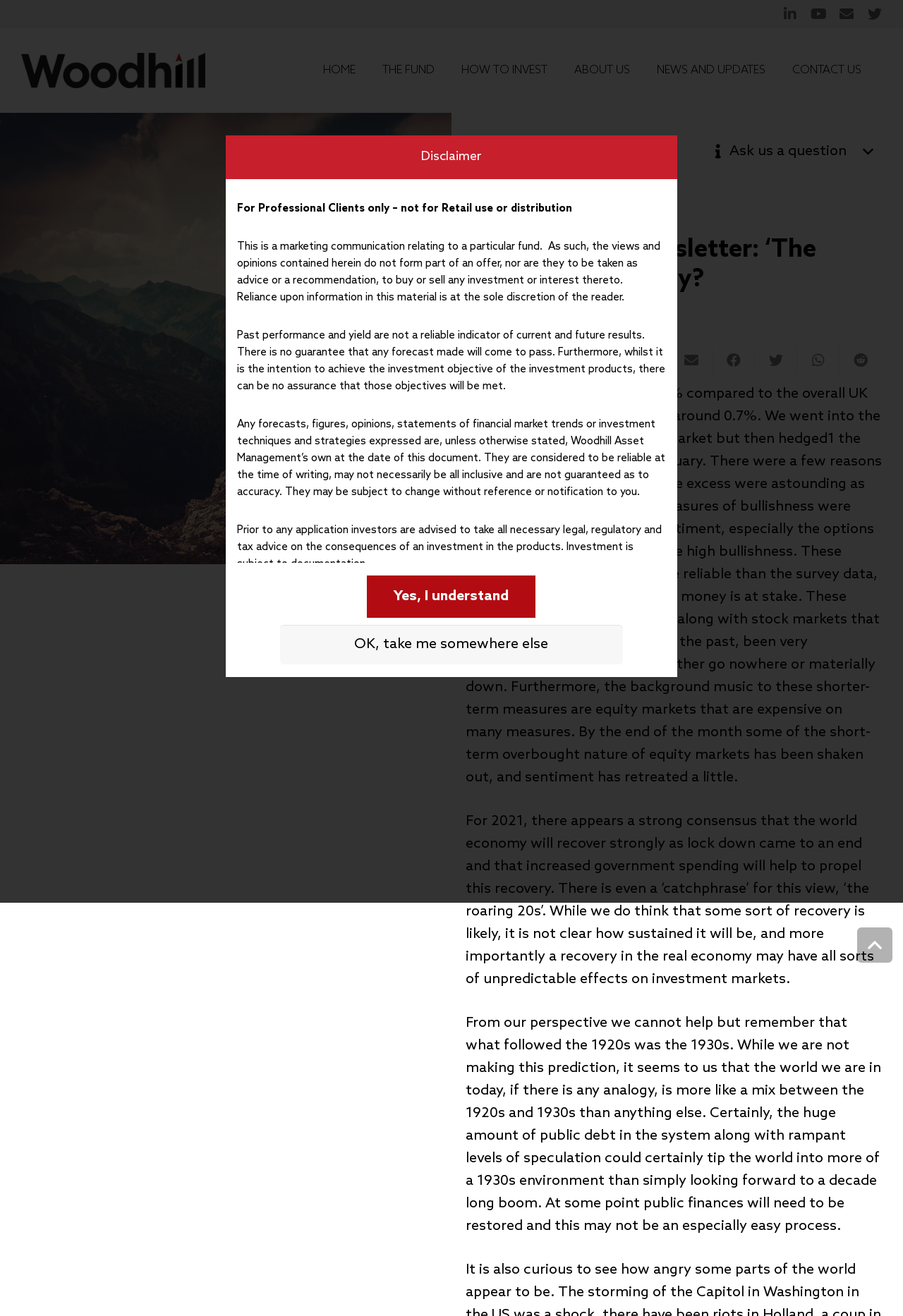Using the provided element description "aria-label="Tweet this" title="Tweet this"", determine the bounding box coordinates of the UI element.

[0.836, 0.263, 0.883, 0.285]